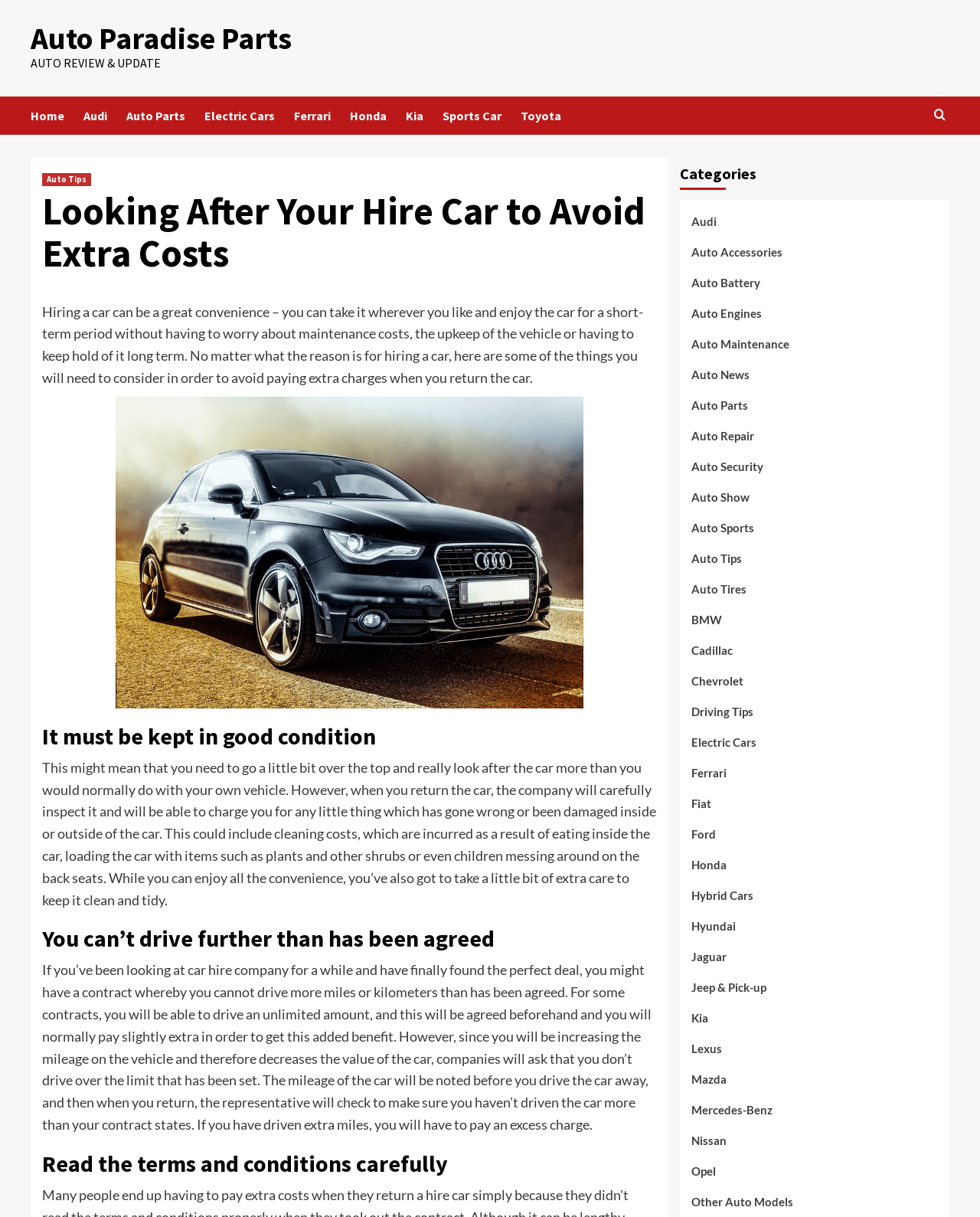What is the purpose of hiring a car?
Please answer the question with as much detail and depth as you can.

According to the webpage, hiring a car can be a great convenience as you can take it wherever you like and enjoy the car for a short-term period without having to worry about maintenance costs, the upkeep of the vehicle or having to keep hold of it long term.